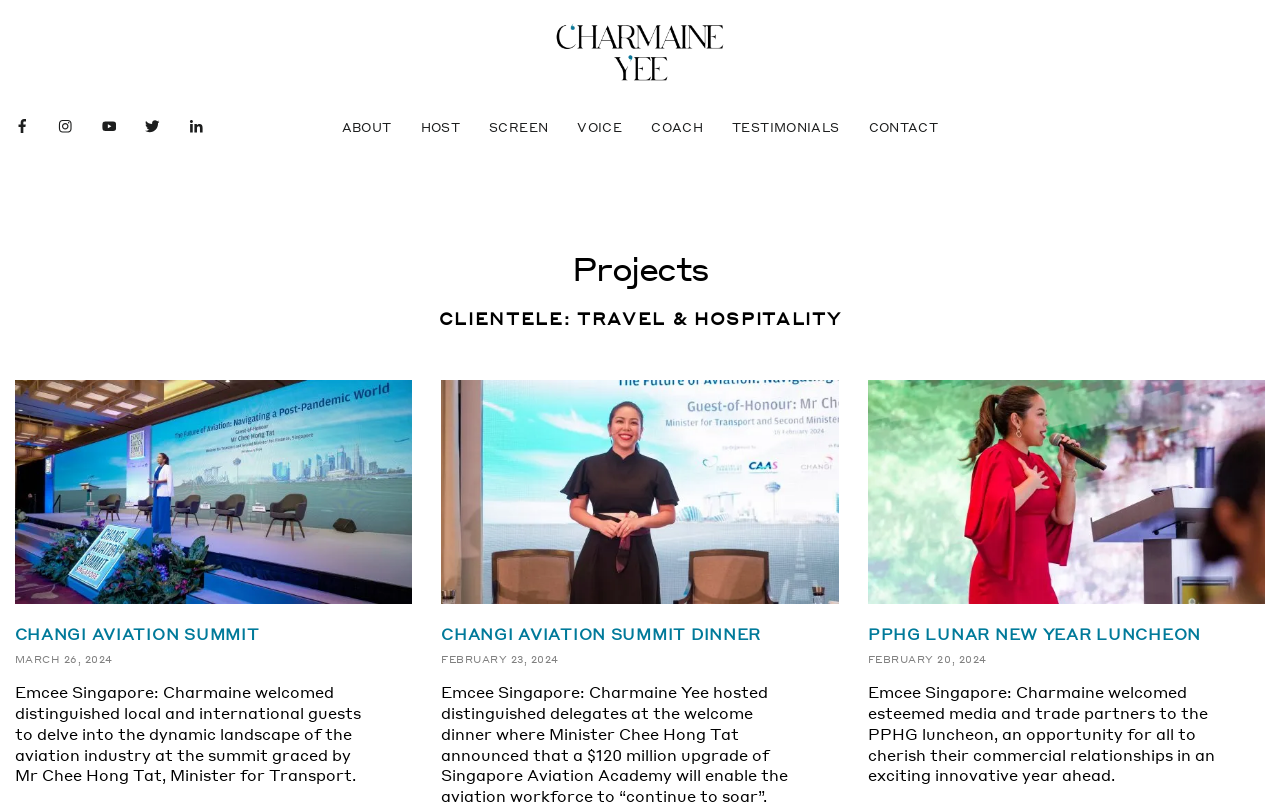What is the purpose of the PPHG luncheon?
Please respond to the question with a detailed and thorough explanation.

The purpose of the PPHG luncheon can be inferred from the article about the event, which states that it is an opportunity for all to cherish their commercial relationships in an exciting innovative year ahead.